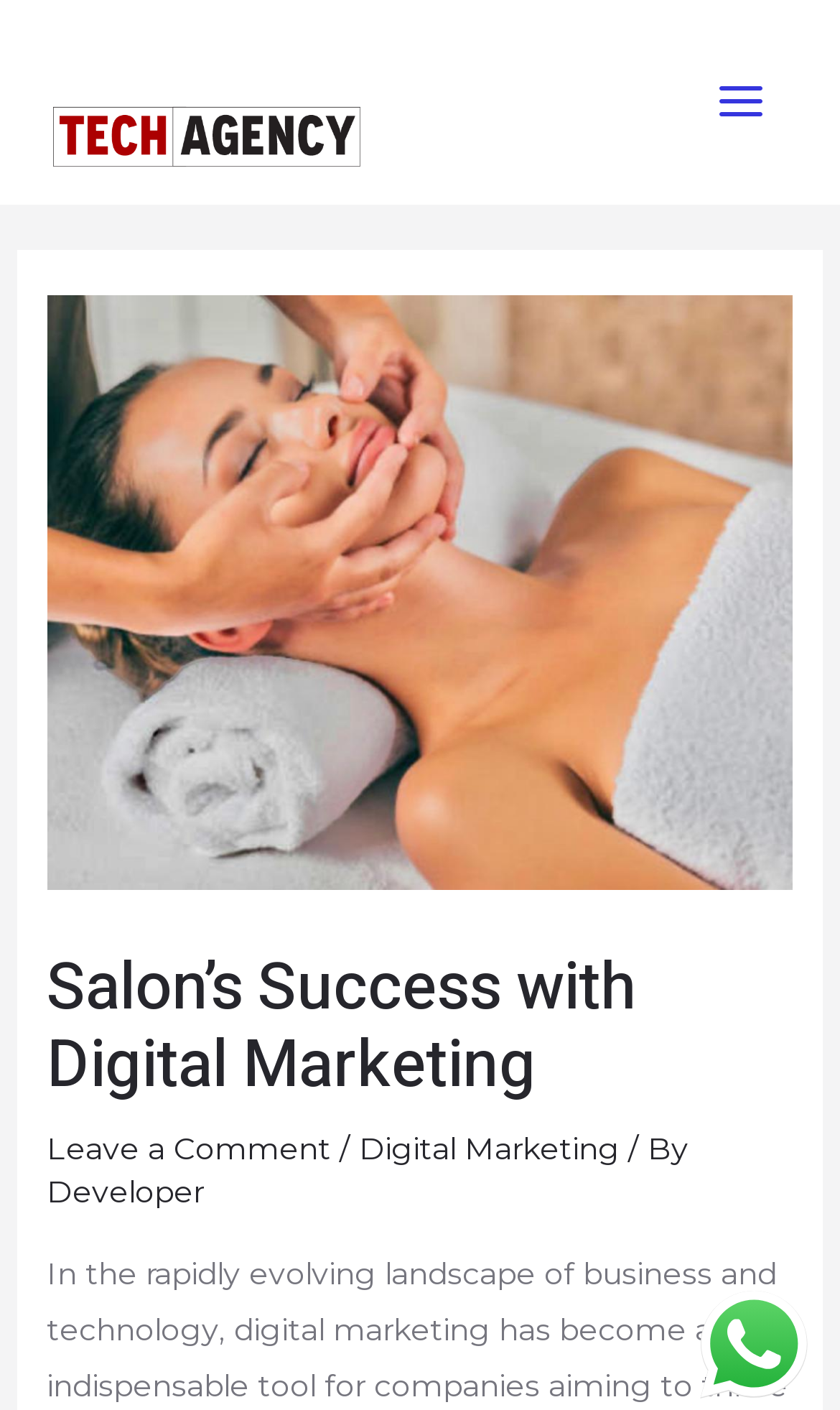Extract the text of the main heading from the webpage.

Salon’s Success with Digital Marketing